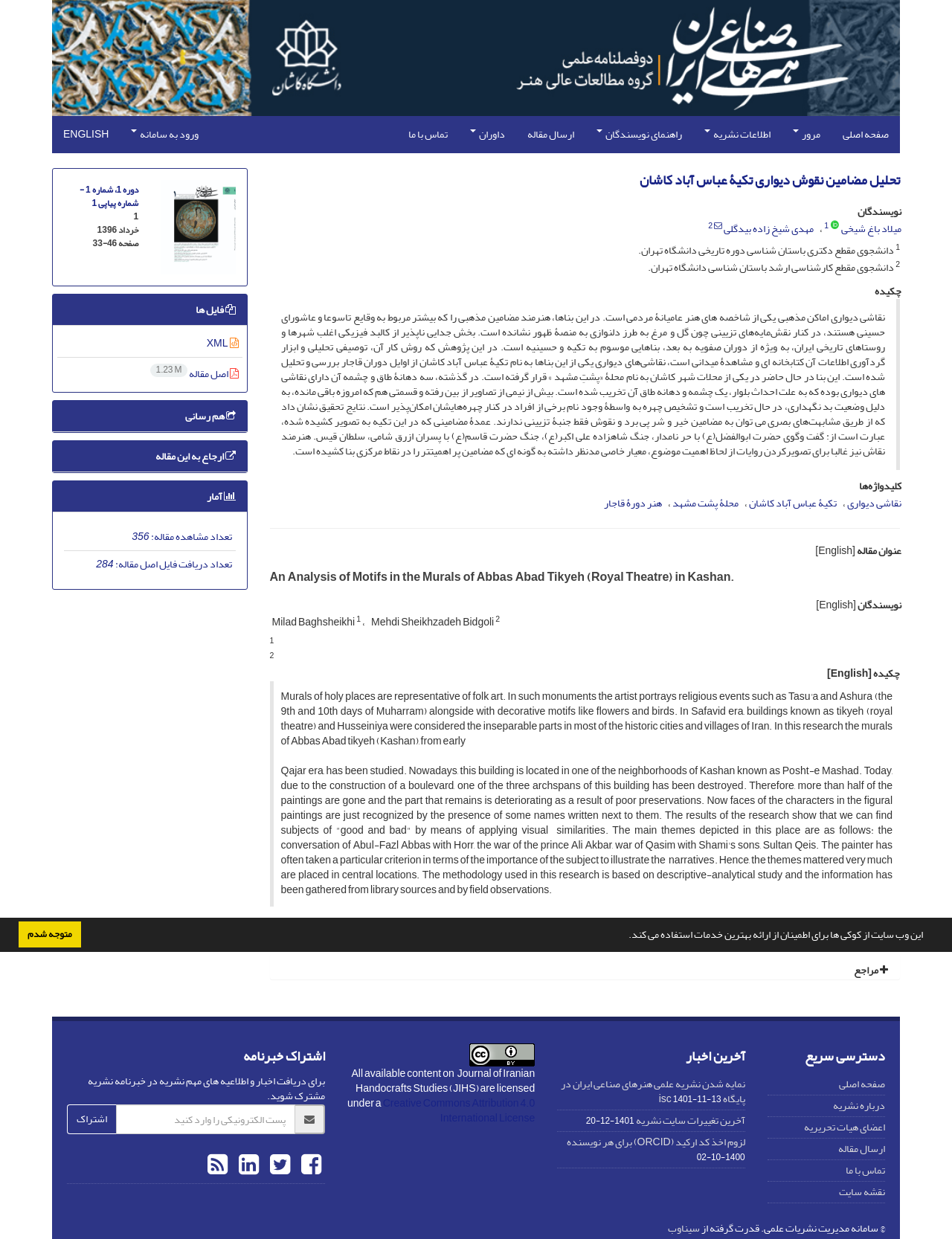Determine the bounding box coordinates for the region that must be clicked to execute the following instruction: "view the article in English".

[0.055, 0.094, 0.126, 0.124]